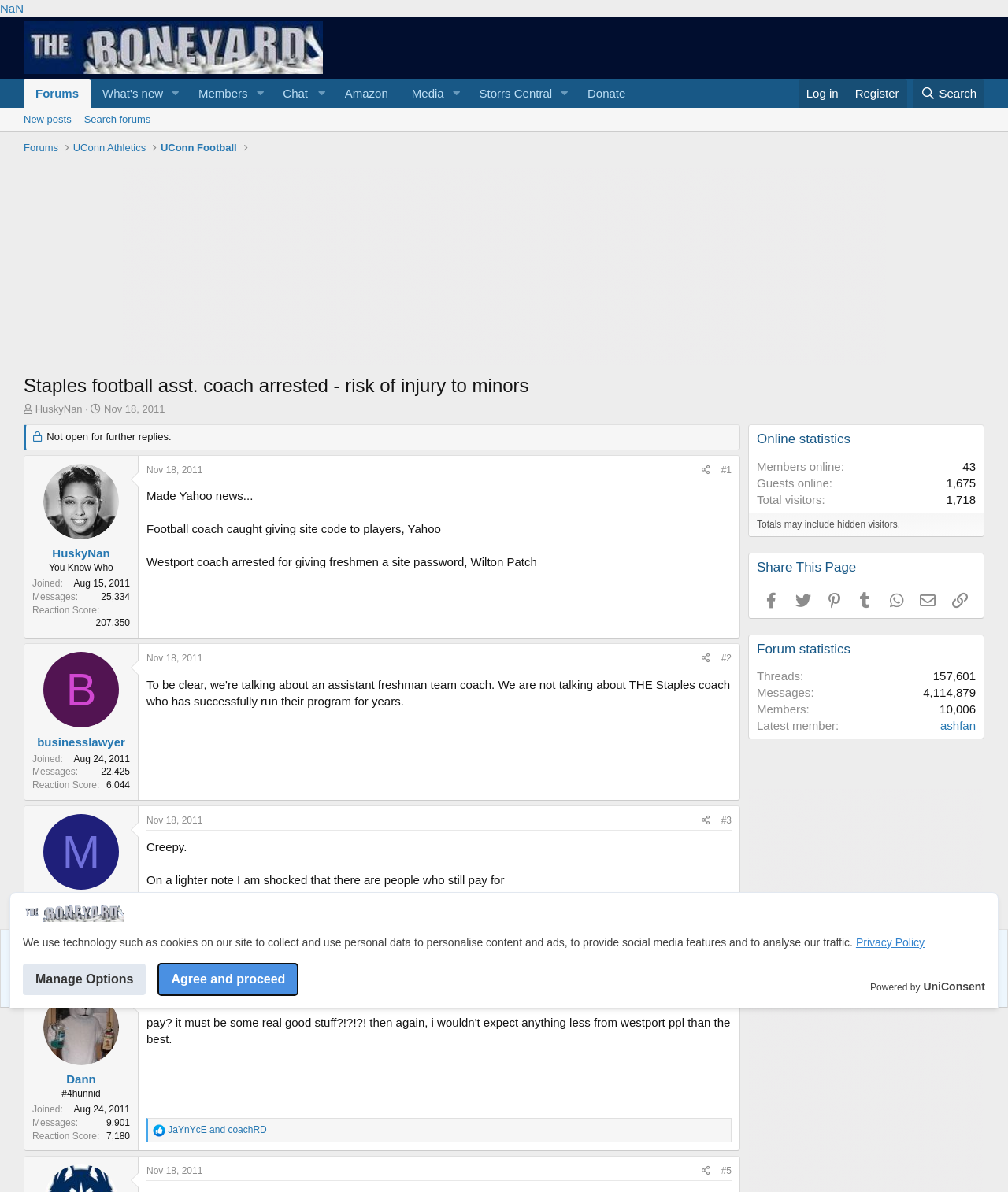Identify the bounding box coordinates for the element you need to click to achieve the following task: "Visit the 'Forums' page". The coordinates must be four float values ranging from 0 to 1, formatted as [left, top, right, bottom].

[0.023, 0.066, 0.09, 0.09]